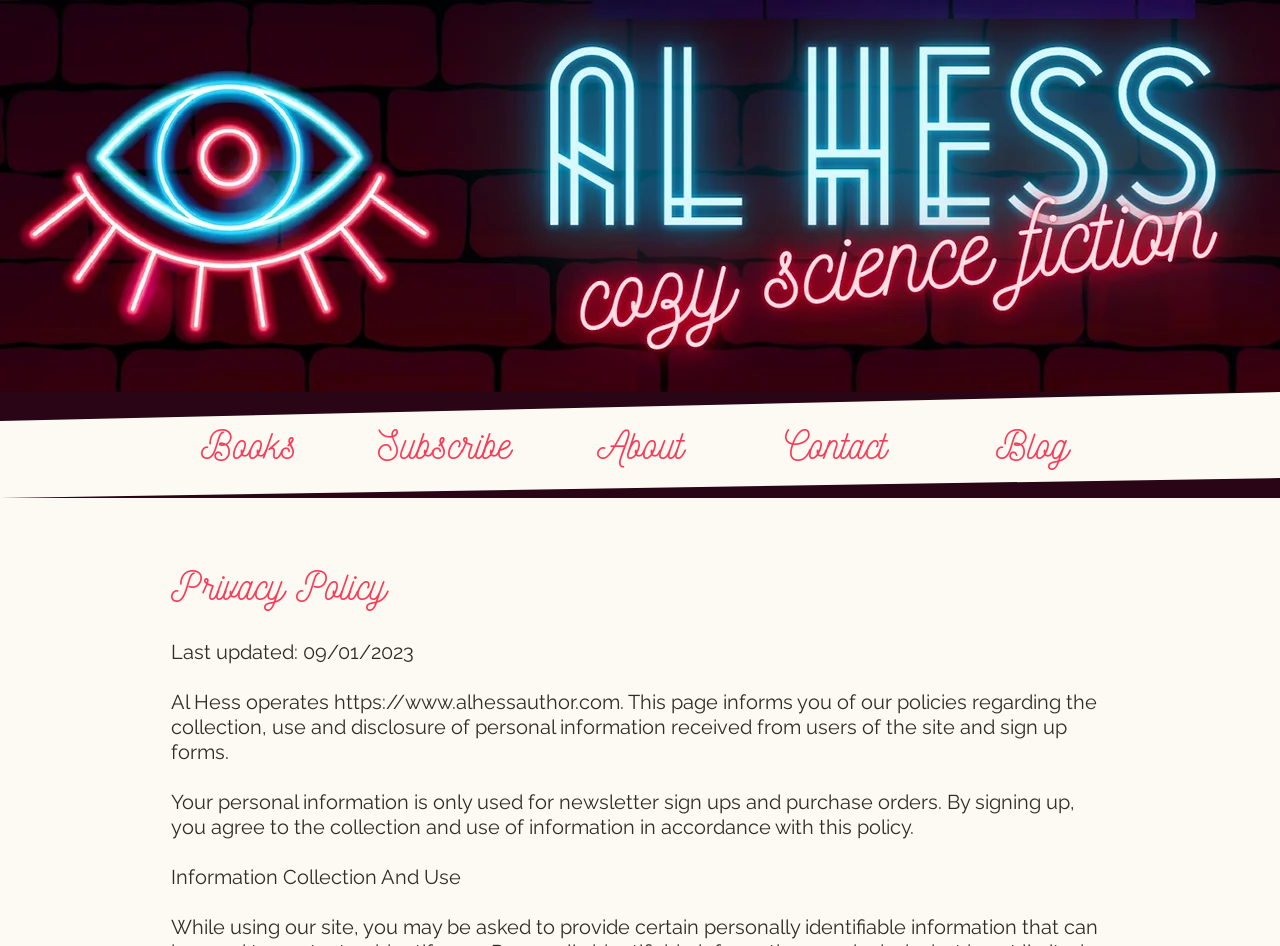What is the section title below the main heading?
By examining the image, provide a one-word or phrase answer.

Information Collection And Use